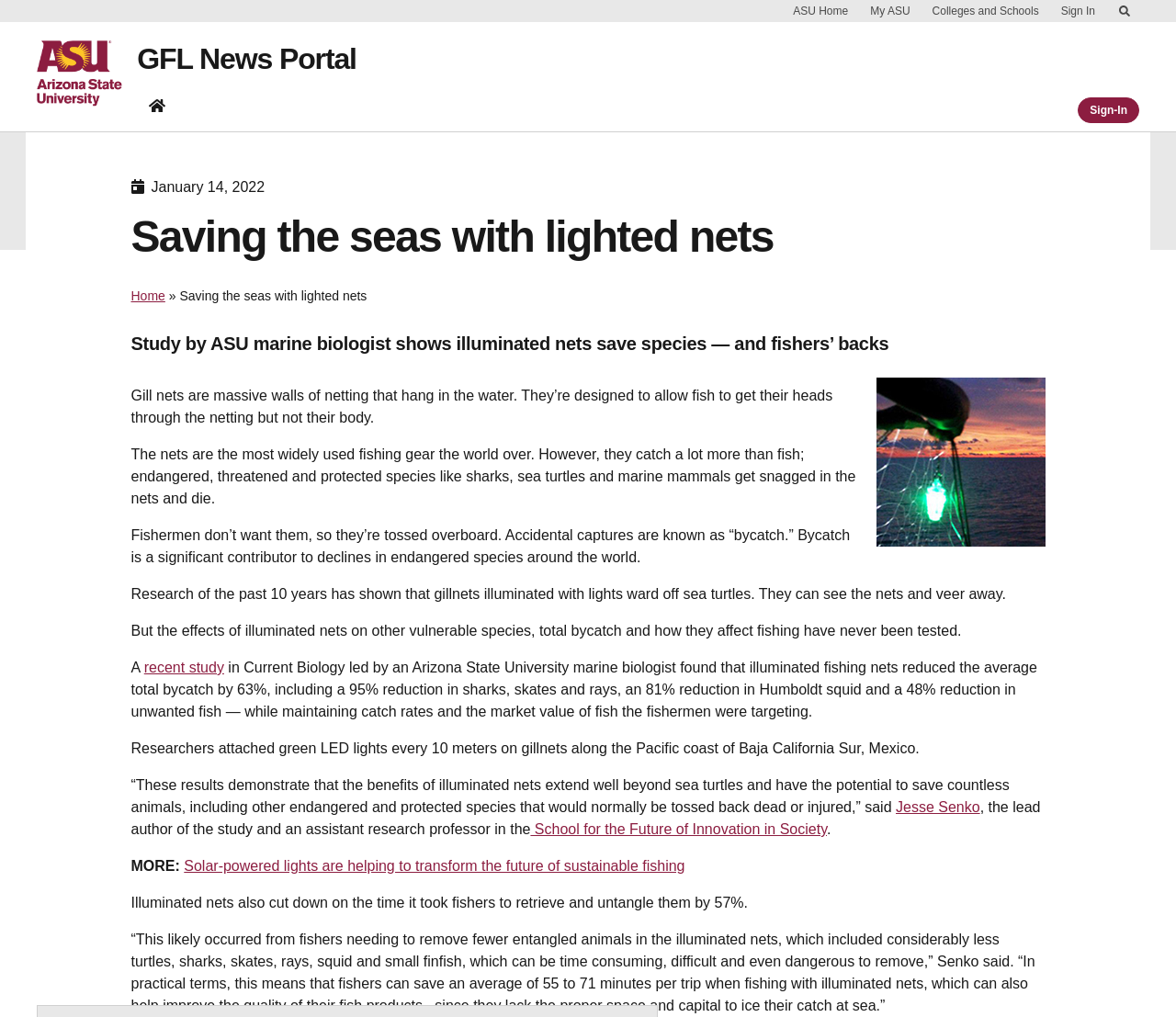Provide an in-depth caption for the elements present on the webpage.

The webpage is about a study by an Arizona State University marine biologist that shows how illuminated nets can save species and benefit fishers. At the top of the page, there is a navigation menu with links to "Skip to Content", "Report an accessibility problem", "ASU Home", "My ASU", "Colleges and Schools", and "Sign In". On the right side of the navigation menu, there is a search box.

Below the navigation menu, there is a header section with a link to "Arizona State University" accompanied by an image of the university's logo. Next to it, there is a link to "GFL News Portal home" with an image of a house. On the right side of the header section, there is a link to "Sign-In".

The main content of the page is divided into sections. The first section has a heading "Saving the seas with lighted nets" and a subheading "Study by ASU marine biologist shows illuminated nets save species — and fishers’ backs". Below the subheading, there is a figure with an image of green LED lights used to optimize fishing net usage.

The next section consists of several paragraphs of text that describe the problem of gill nets catching endangered species and the benefits of using illuminated nets. The text is accompanied by a few links, including one to a recent study and one to the School for the Future of Innovation in Society.

At the bottom of the page, there is a section with a heading "MORE:" and a link to an article about solar-powered lights helping to transform the future of sustainable fishing. The final section of text describes how illuminated nets can also reduce the time it takes fishers to retrieve and untangle them.